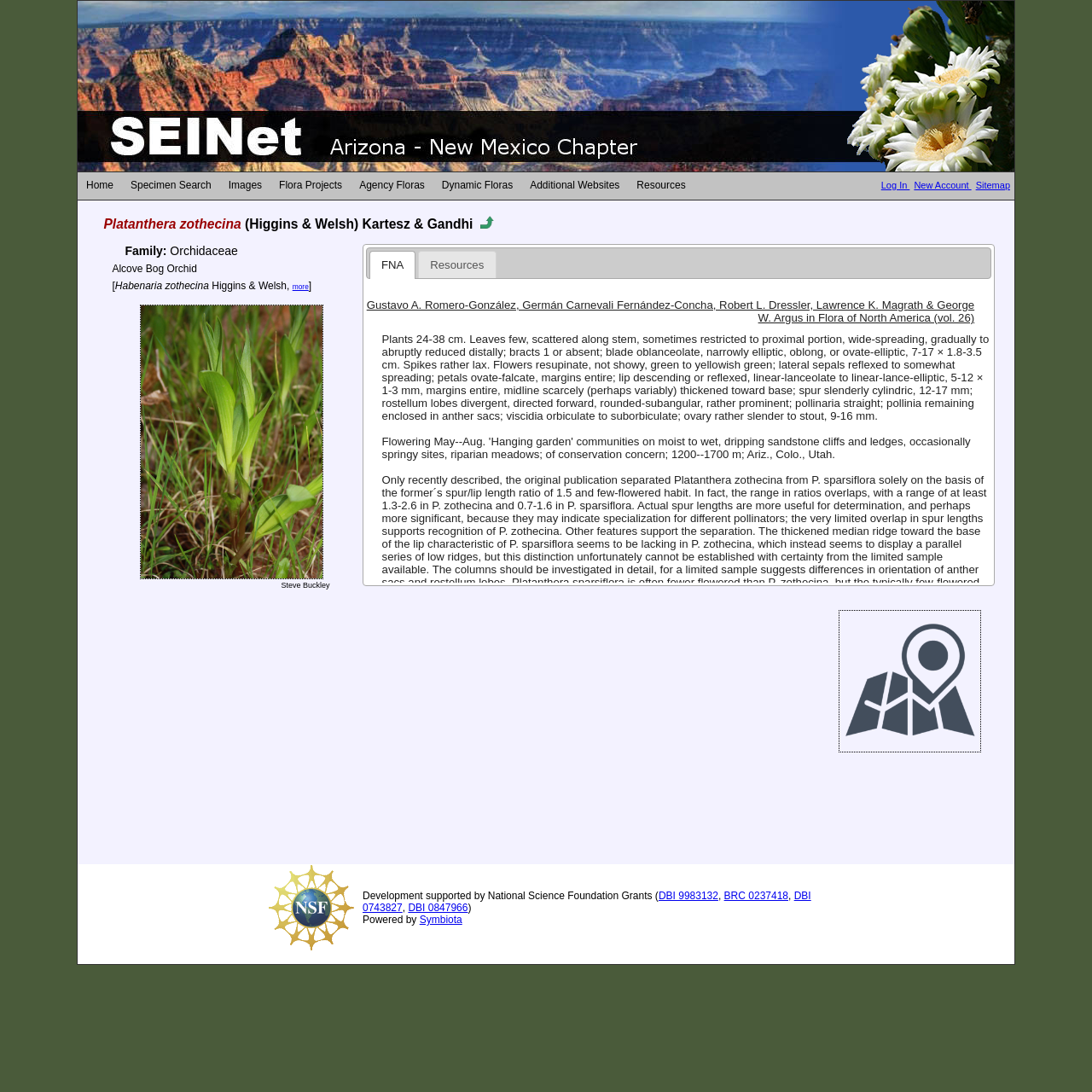Identify the bounding box coordinates of the specific part of the webpage to click to complete this instruction: "Explore Flora Projects".

[0.248, 0.158, 0.321, 0.183]